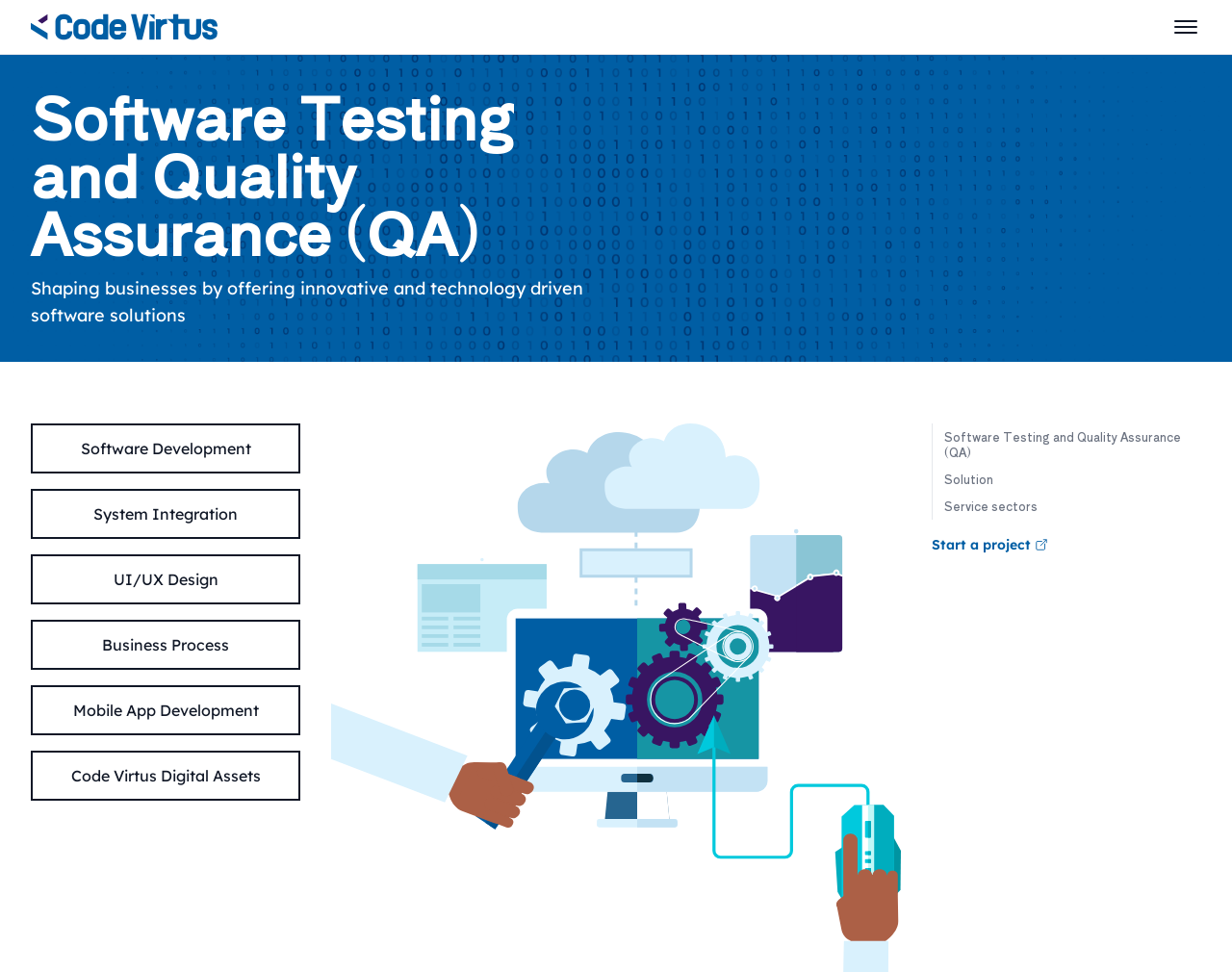Predict the bounding box coordinates for the UI element described as: "Family Movie Night". The coordinates should be four float numbers between 0 and 1, presented as [left, top, right, bottom].

None